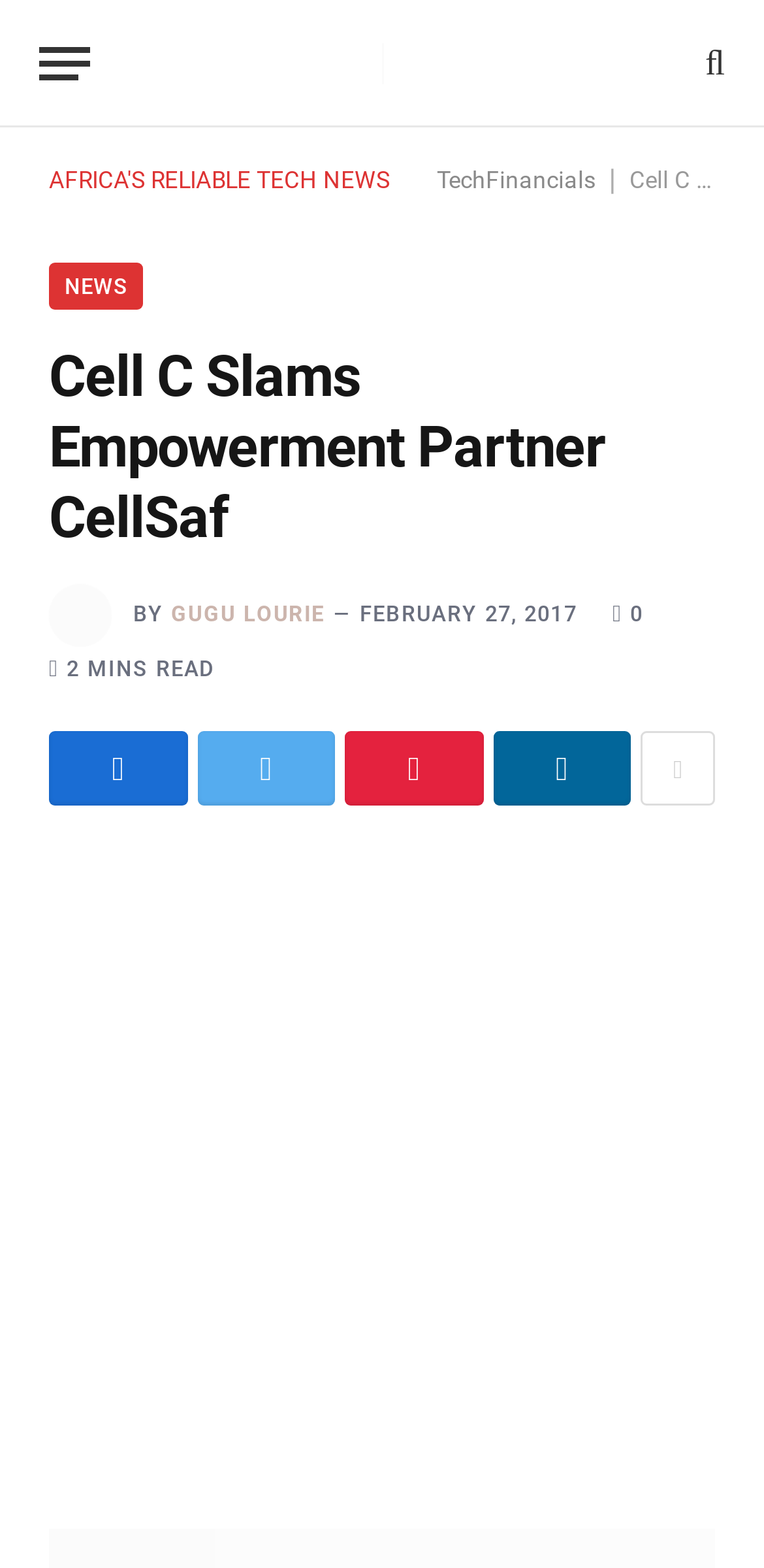Extract the bounding box coordinates for the HTML element that matches this description: "0". The coordinates should be four float numbers between 0 and 1, i.e., [left, top, right, bottom].

[0.802, 0.384, 0.843, 0.4]